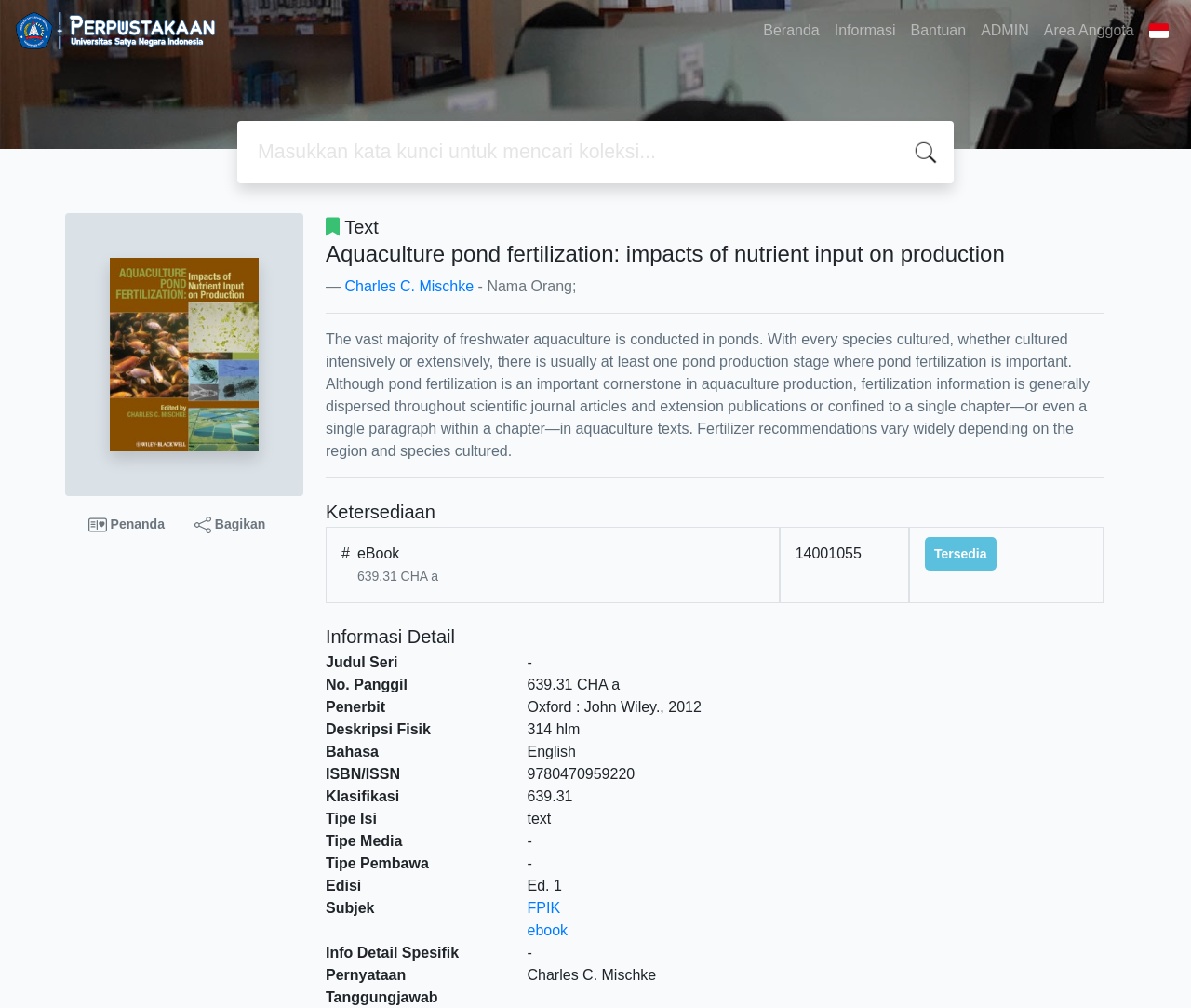Analyze the image and give a detailed response to the question:
How many pages does the book have?

The number of pages of the book can be found in the description list detail section, where it is mentioned as '314 hlm'.